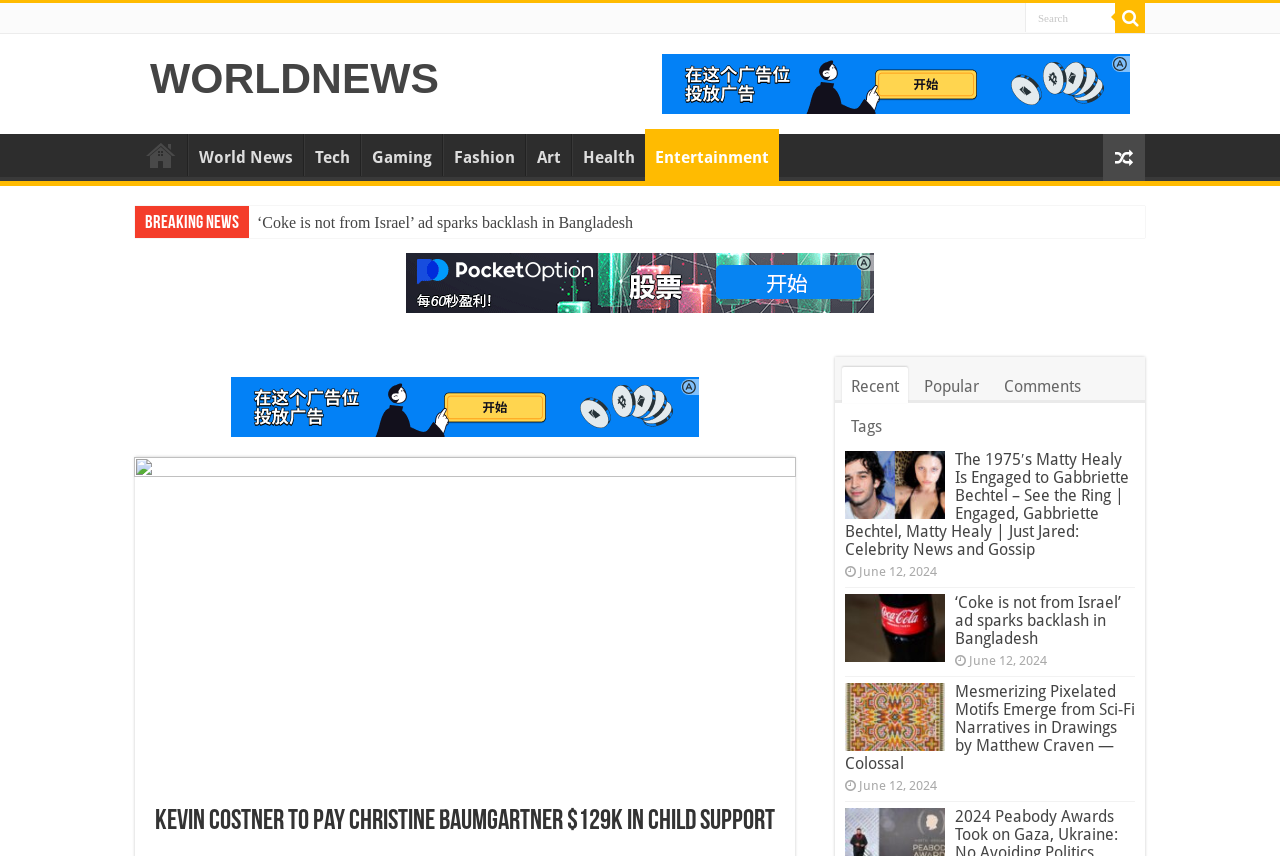Locate the bounding box coordinates of the clickable area to execute the instruction: "Search for something". Provide the coordinates as four float numbers between 0 and 1, represented as [left, top, right, bottom].

[0.801, 0.004, 0.871, 0.037]